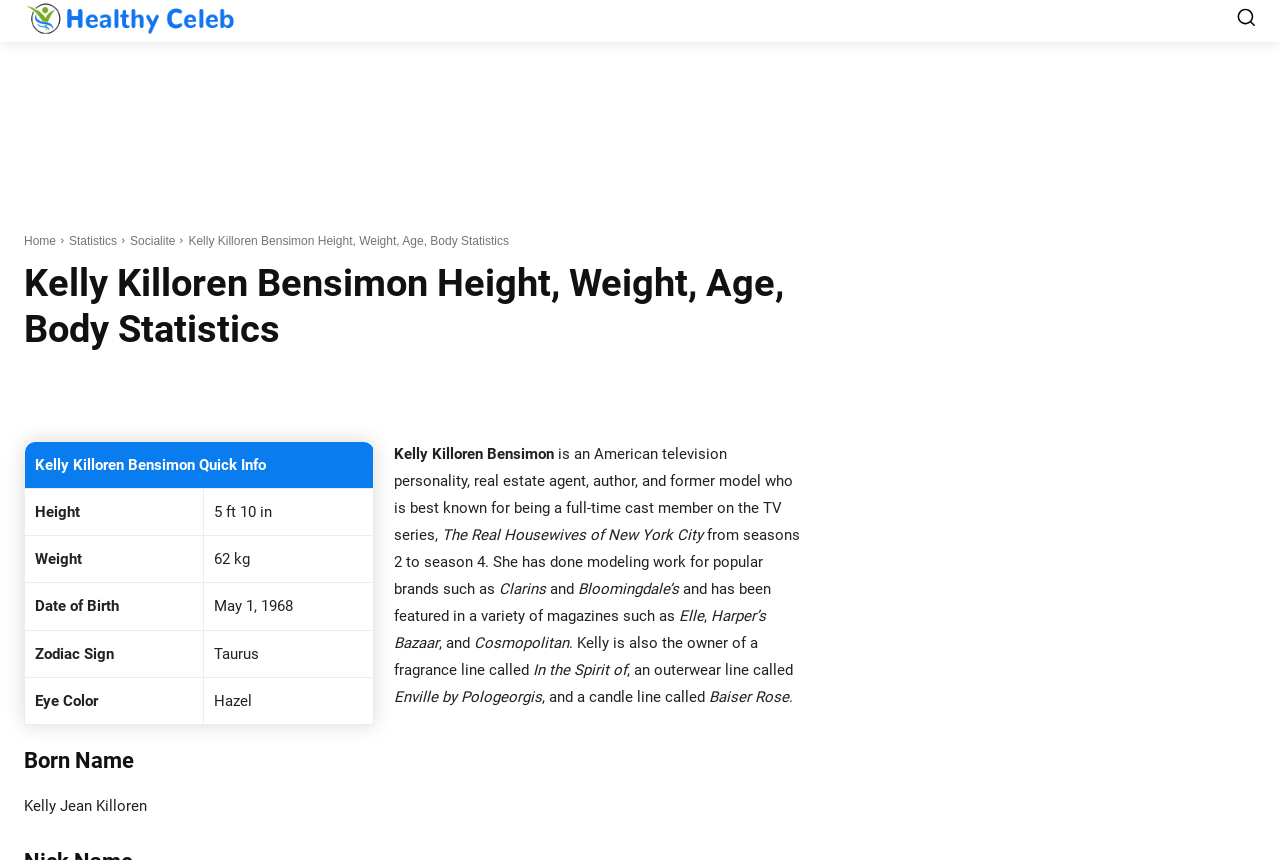Can you specify the bounding box coordinates for the region that should be clicked to fulfill this instruction: "Click on the 'Facebook' icon".

[0.019, 0.432, 0.106, 0.478]